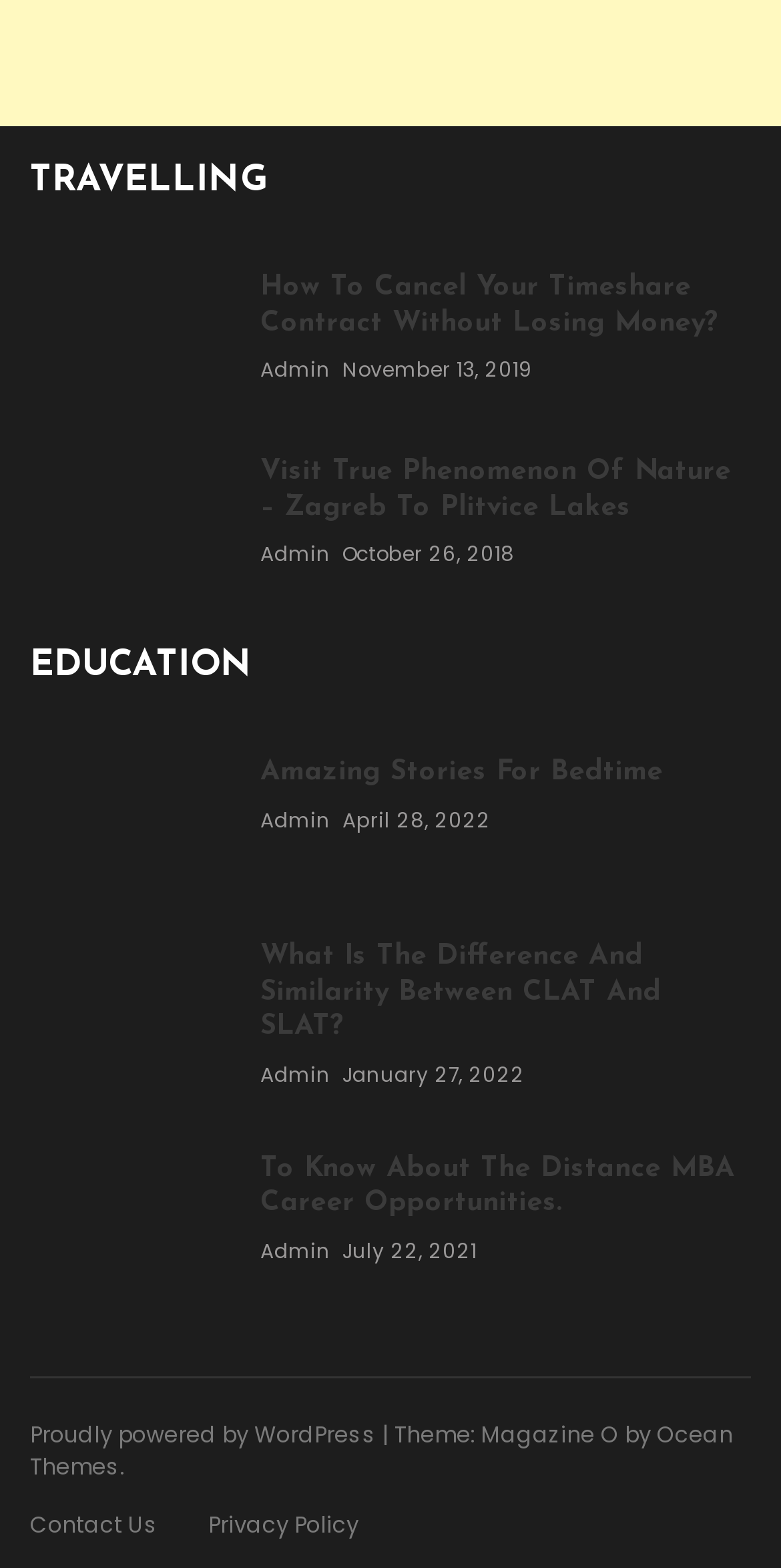Using the format (top-left x, top-left y, bottom-right x, bottom-right y), and given the element description, identify the bounding box coordinates within the screenshot: Opening Hours

None